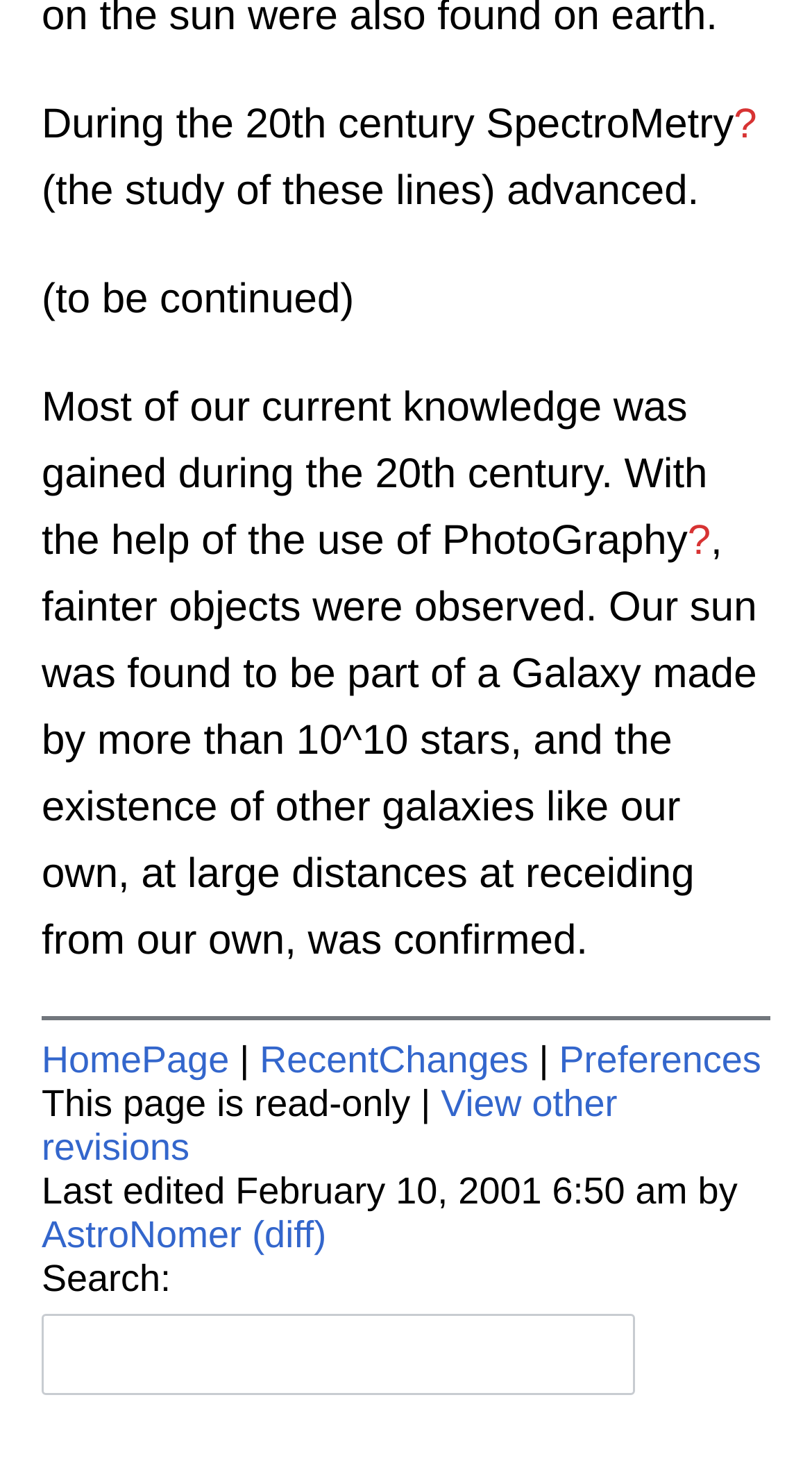Provide a one-word or one-phrase answer to the question:
Who made the last edit to this webpage?

AstroNomer